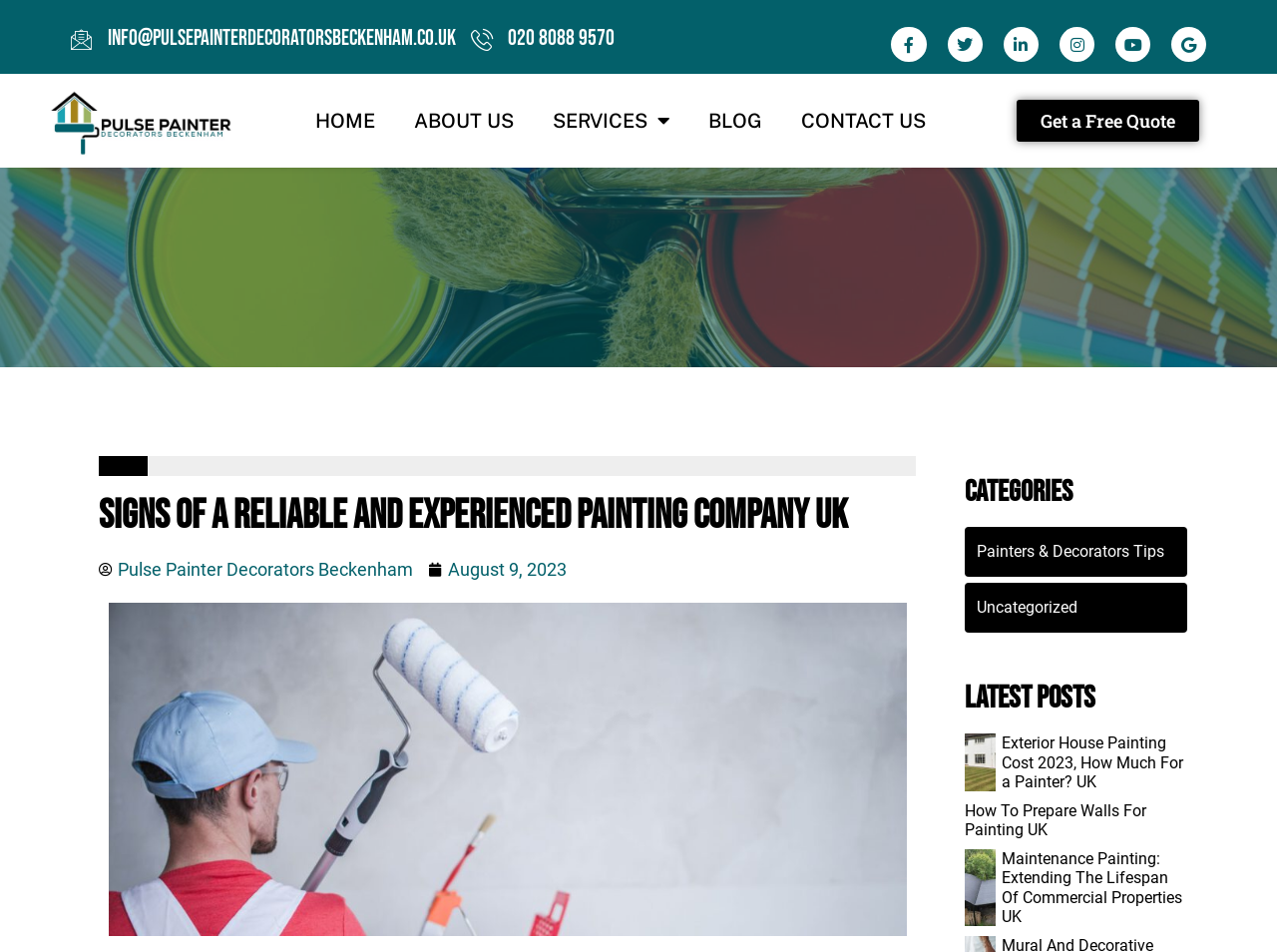Extract the primary heading text from the webpage.

Signs Of A Reliable And Experienced Painting Company UK